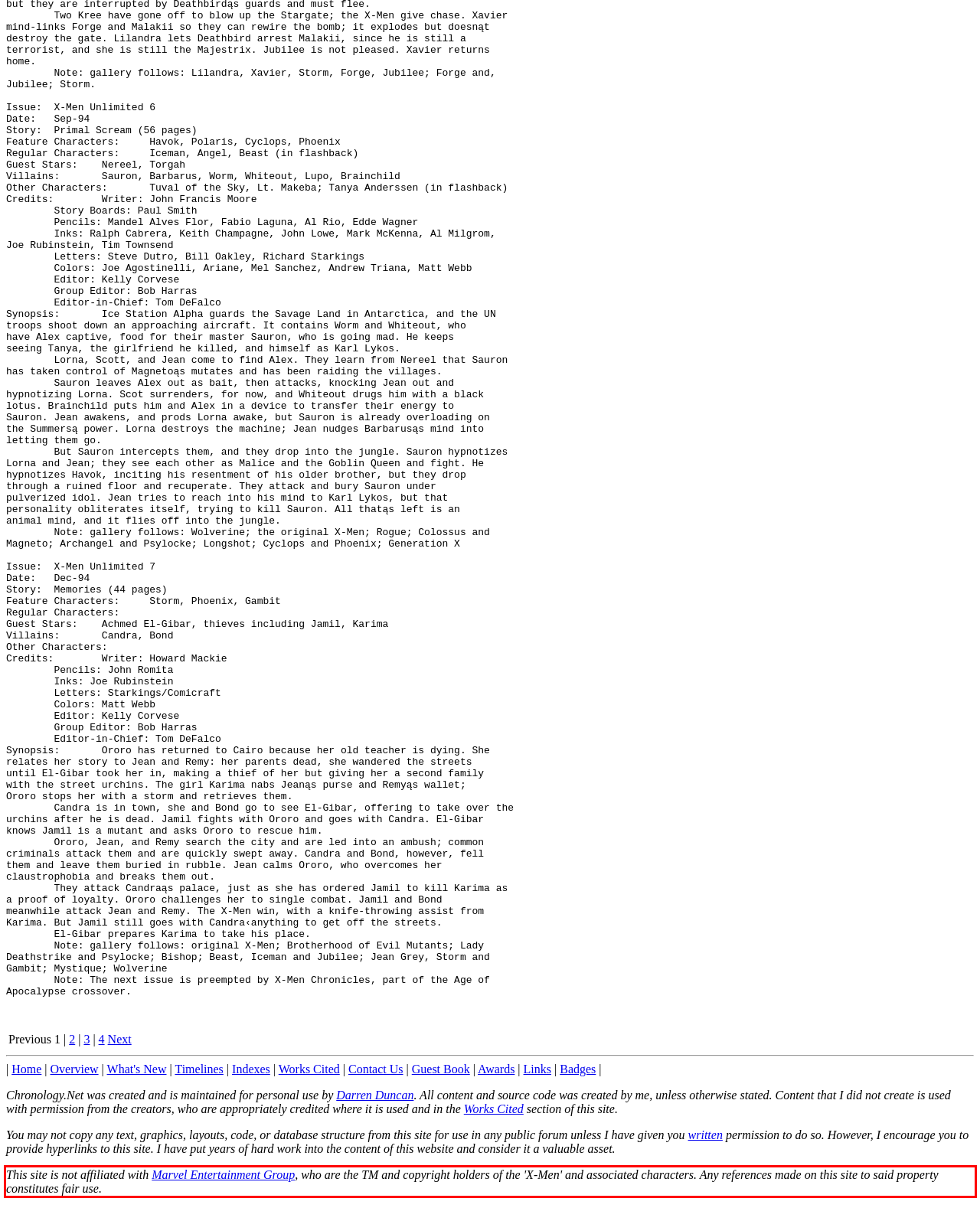Examine the webpage screenshot and use OCR to recognize and output the text within the red bounding box.

This site is not affiliated with Marvel Entertainment Group, who are the TM and copyright holders of the 'X-Men' and associated characters. Any references made on this site to said property constitutes fair use.